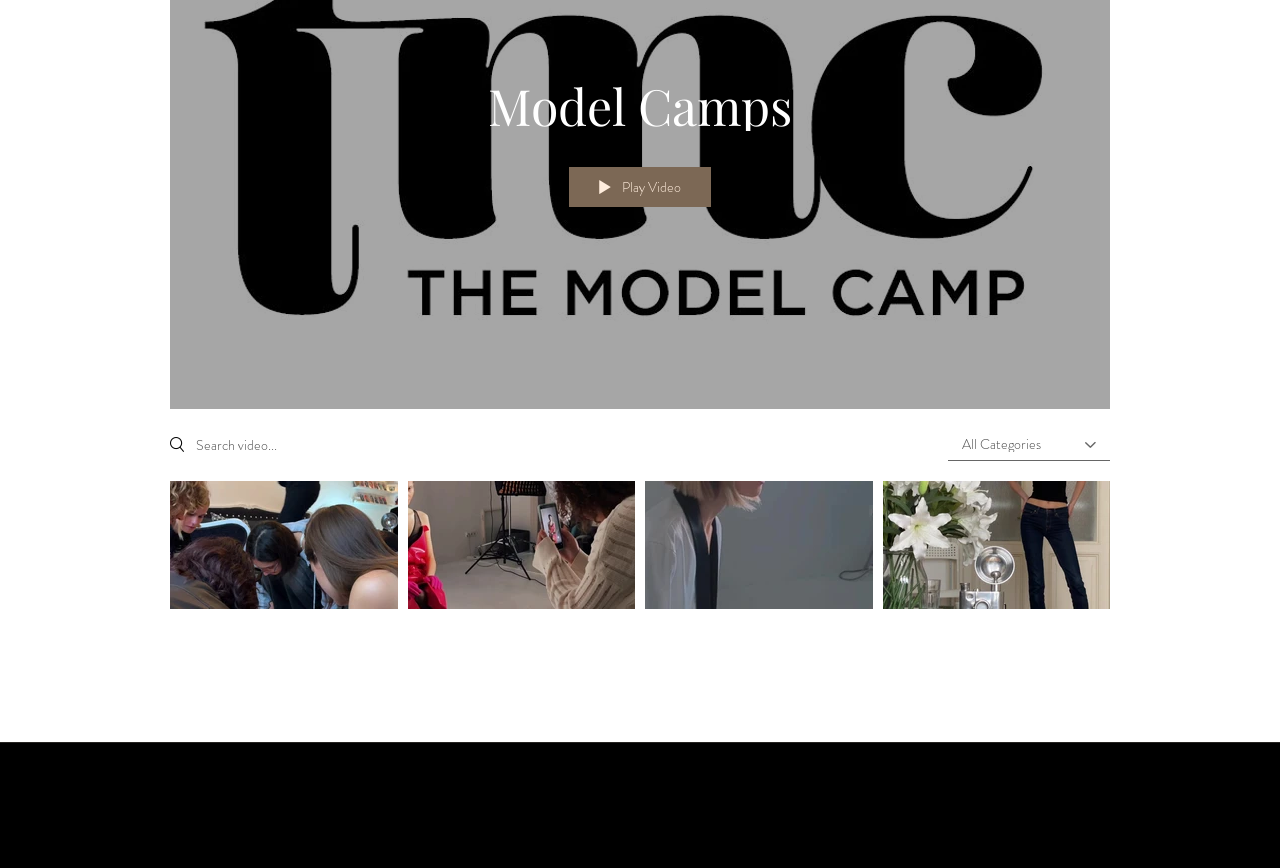Using the format (top-left x, top-left y, bottom-right x, bottom-right y), provide the bounding box coordinates for the described UI element. All values should be floating point numbers between 0 and 1: All CategoriesAll Categories

[0.741, 0.494, 0.867, 0.531]